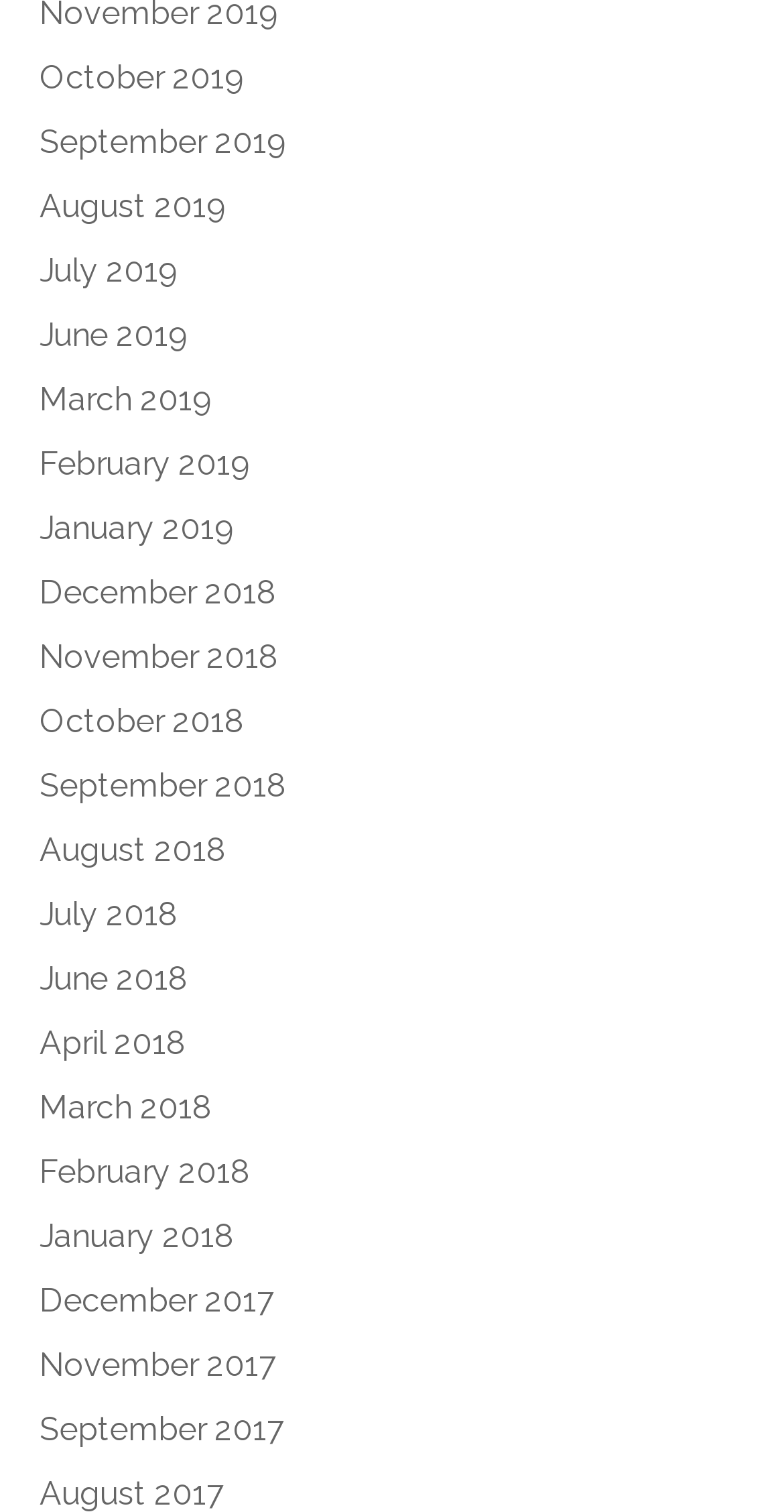Locate the bounding box coordinates of the clickable element to fulfill the following instruction: "view July 2019". Provide the coordinates as four float numbers between 0 and 1 in the format [left, top, right, bottom].

[0.05, 0.164, 0.227, 0.196]